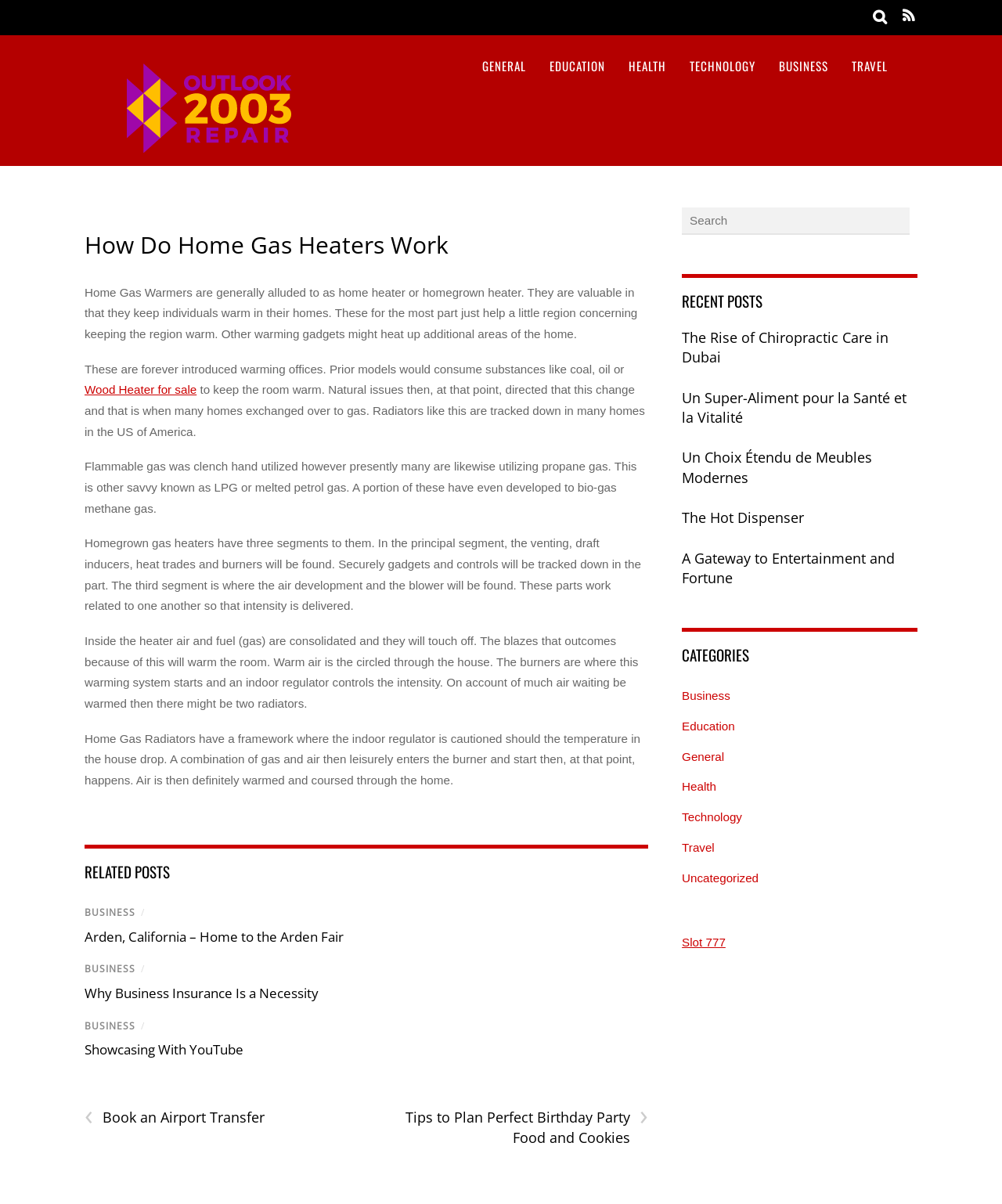Please determine the bounding box coordinates of the clickable area required to carry out the following instruction: "Check 'RELATED POSTS'". The coordinates must be four float numbers between 0 and 1, represented as [left, top, right, bottom].

[0.084, 0.701, 0.647, 0.733]